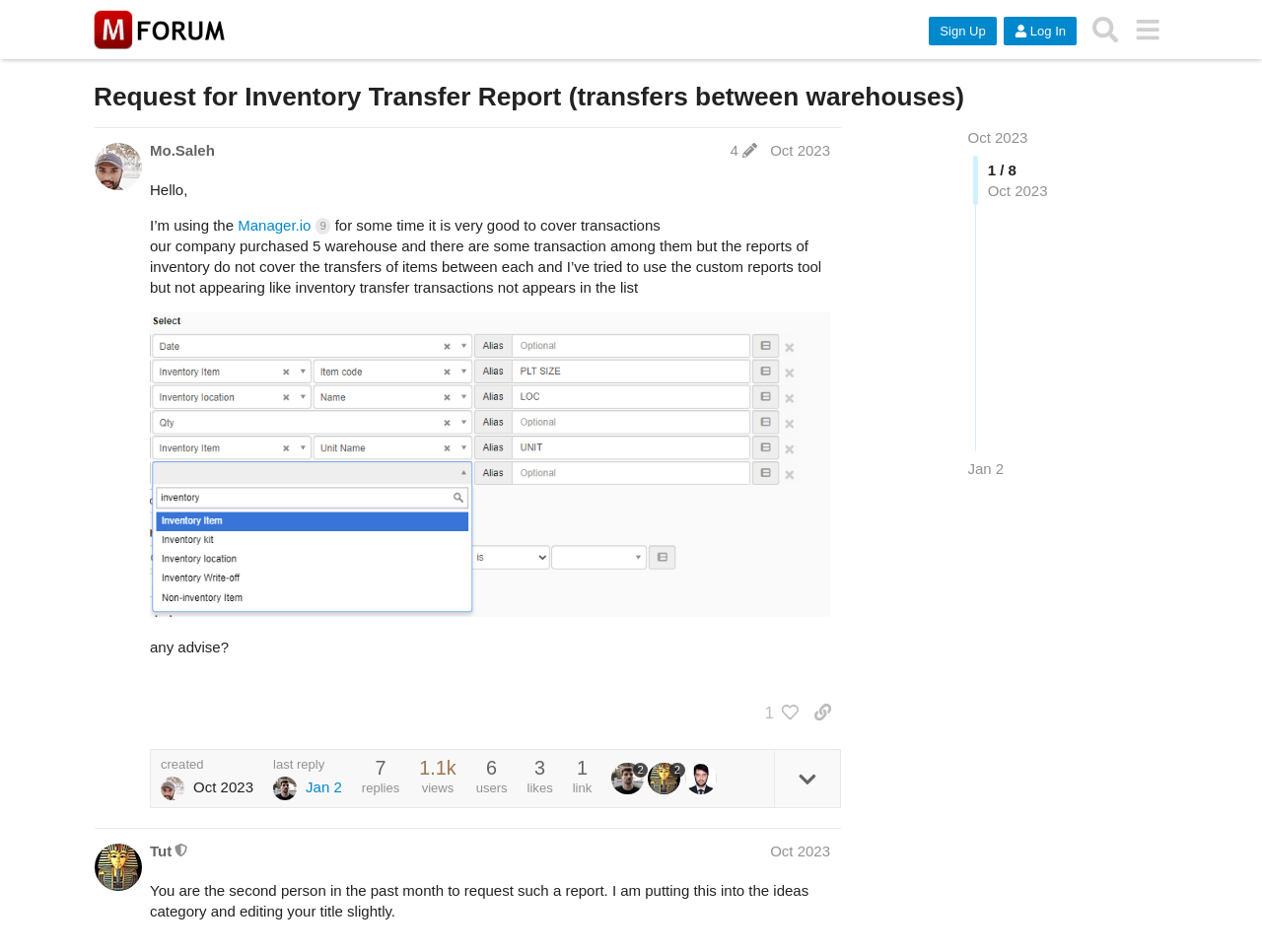Deliver a detailed narrative of the webpage's visual and textual elements.

This webpage appears to be a forum discussion thread on the Manager Forum website. At the top, there is a header section with a logo, navigation buttons, and a search bar. Below the header, there is a heading that reads "Request for Inventory Transfer Report (transfers between warehouses)".

The main content of the page is a discussion thread with multiple posts. The first post is from a user named Mo.Saleh, who is asking for advice on how to generate a report for inventory transfers between warehouses using Manager.io. The post includes a brief description of the issue and an image.

Below the first post, there are several replies from other users, including a moderator named Tut. The replies are organized in a hierarchical structure, with each reply indented below the original post. The replies include text, links, and images.

On the right side of the page, there are several buttons and links, including a "Sign Up" button, a "Log In" button, and a "Search" button. There is also a navigation menu with links to other parts of the forum.

At the bottom of the page, there are several statistics, including the number of replies, views, users, likes, and links. There are also links to other pages in the discussion thread.

Overall, the webpage appears to be a discussion forum where users can ask questions and share information about using Manager.io for inventory management.